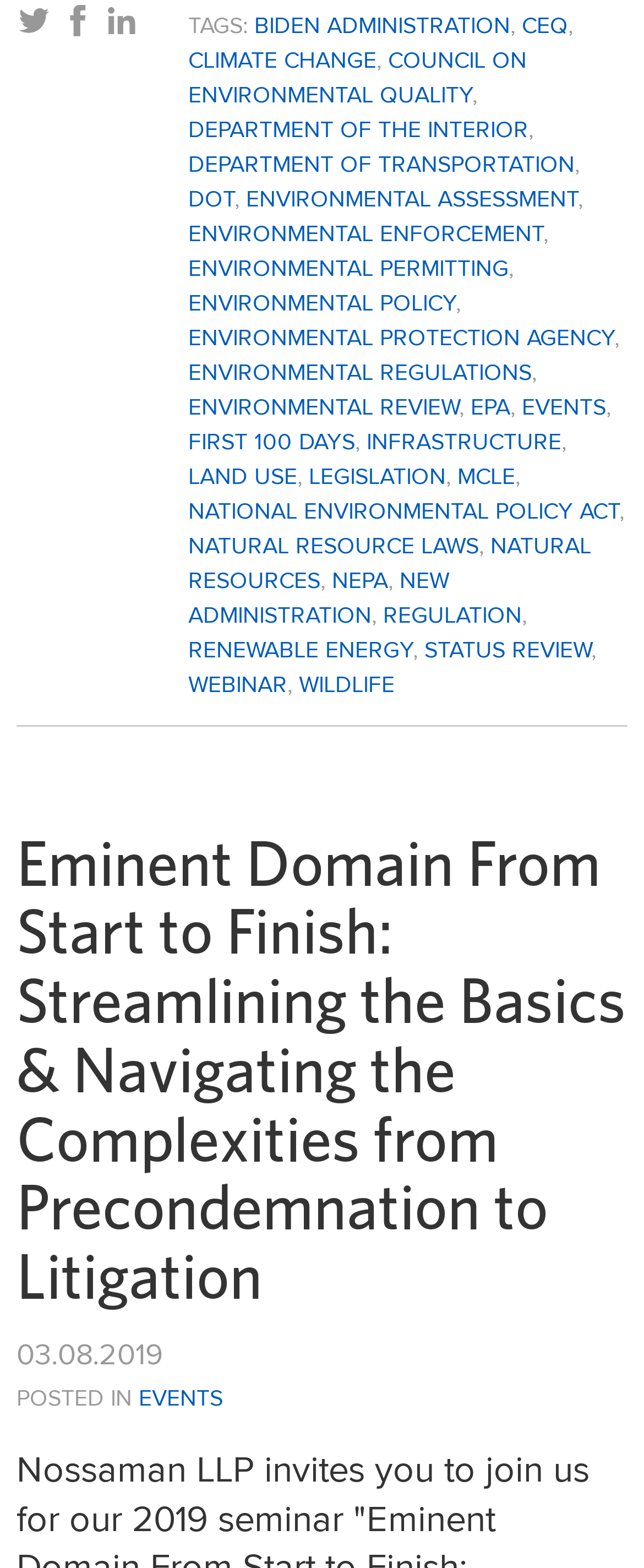Could you highlight the region that needs to be clicked to execute the instruction: "Learn about Eminent Domain From Start to Finish"?

[0.026, 0.532, 0.972, 0.837]